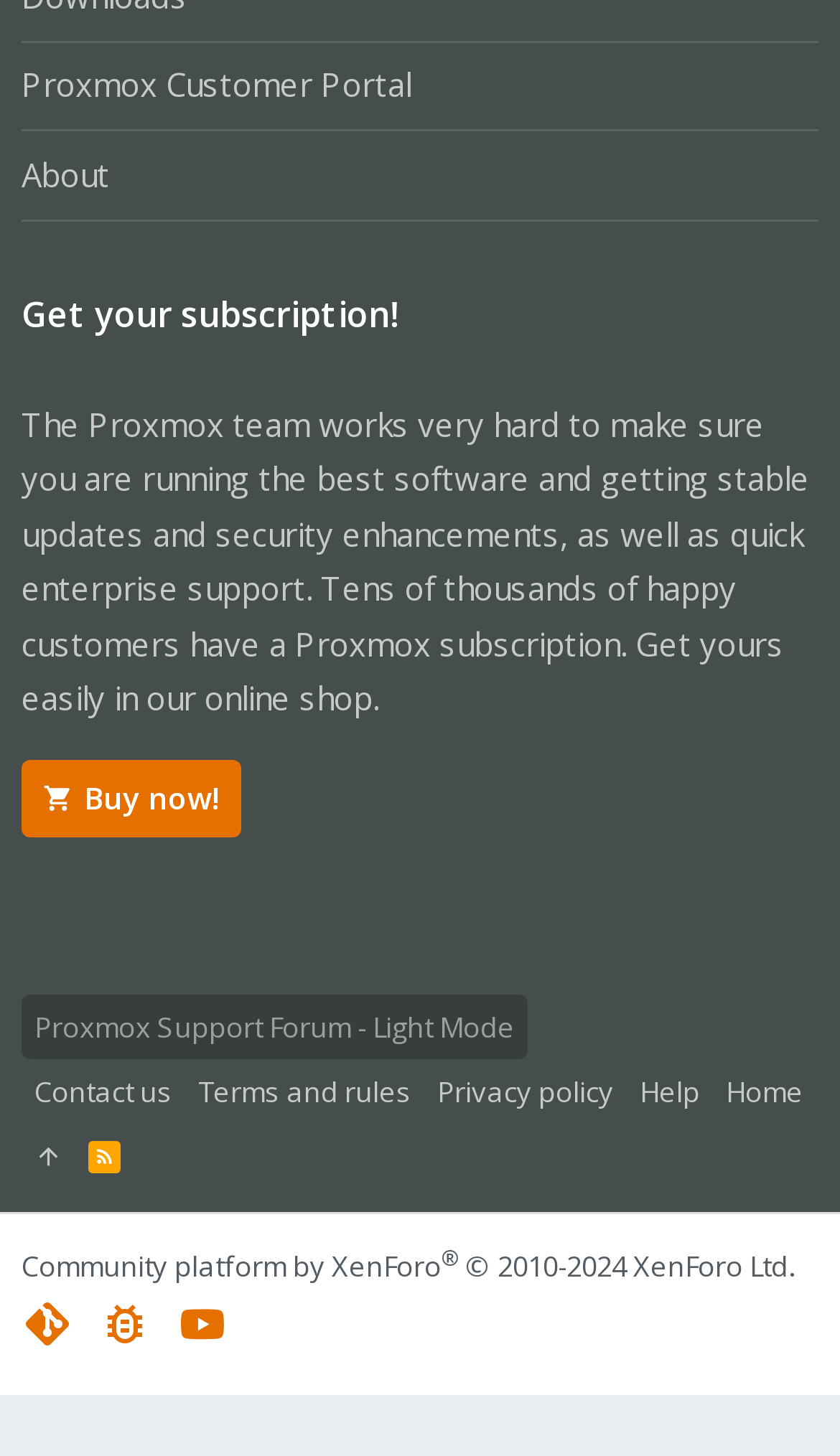How many social media links are there on the webpage?
Answer the question with a single word or phrase, referring to the image.

3